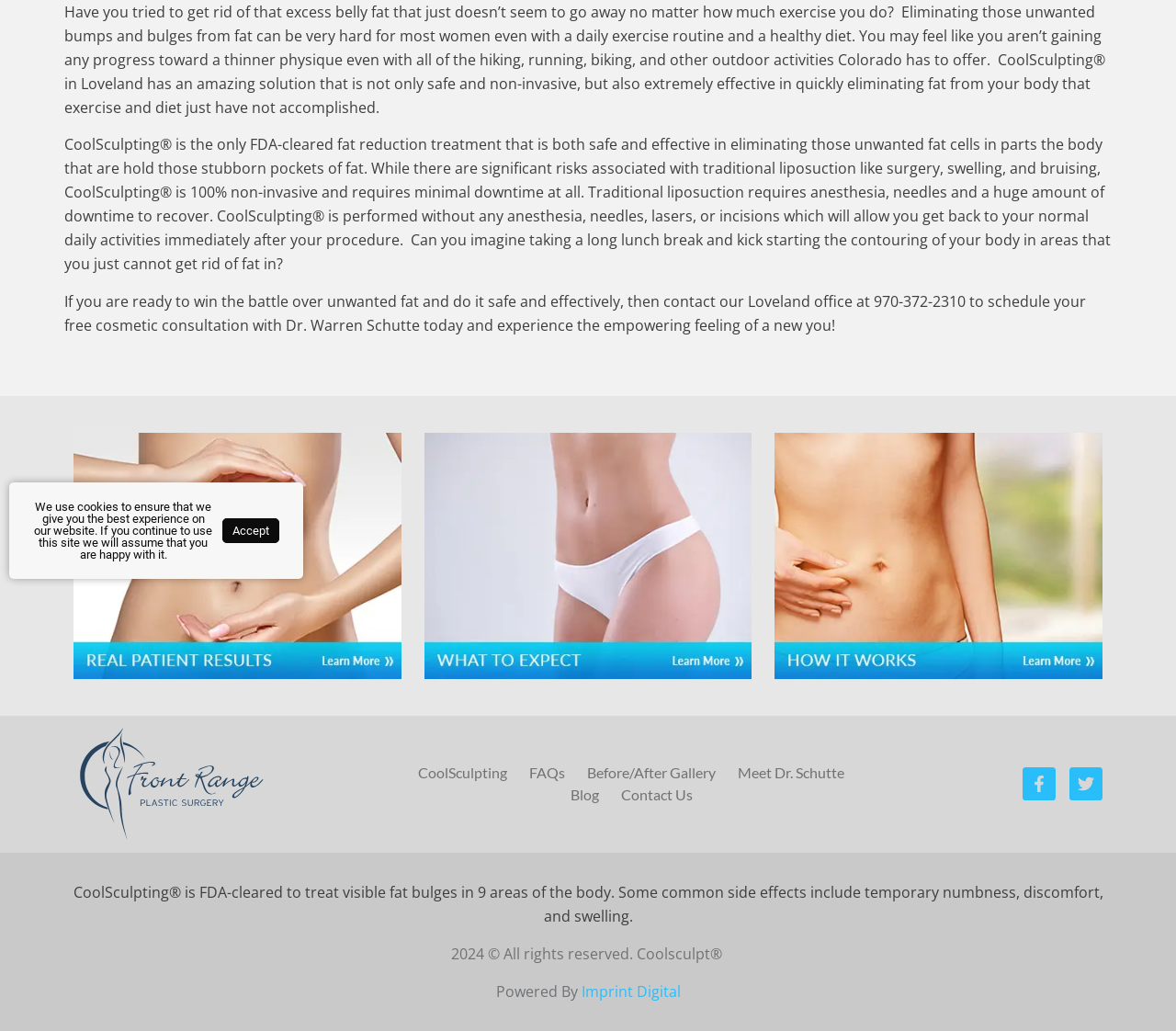Show the bounding box coordinates for the HTML element described as: "Purchase or access your guide".

None